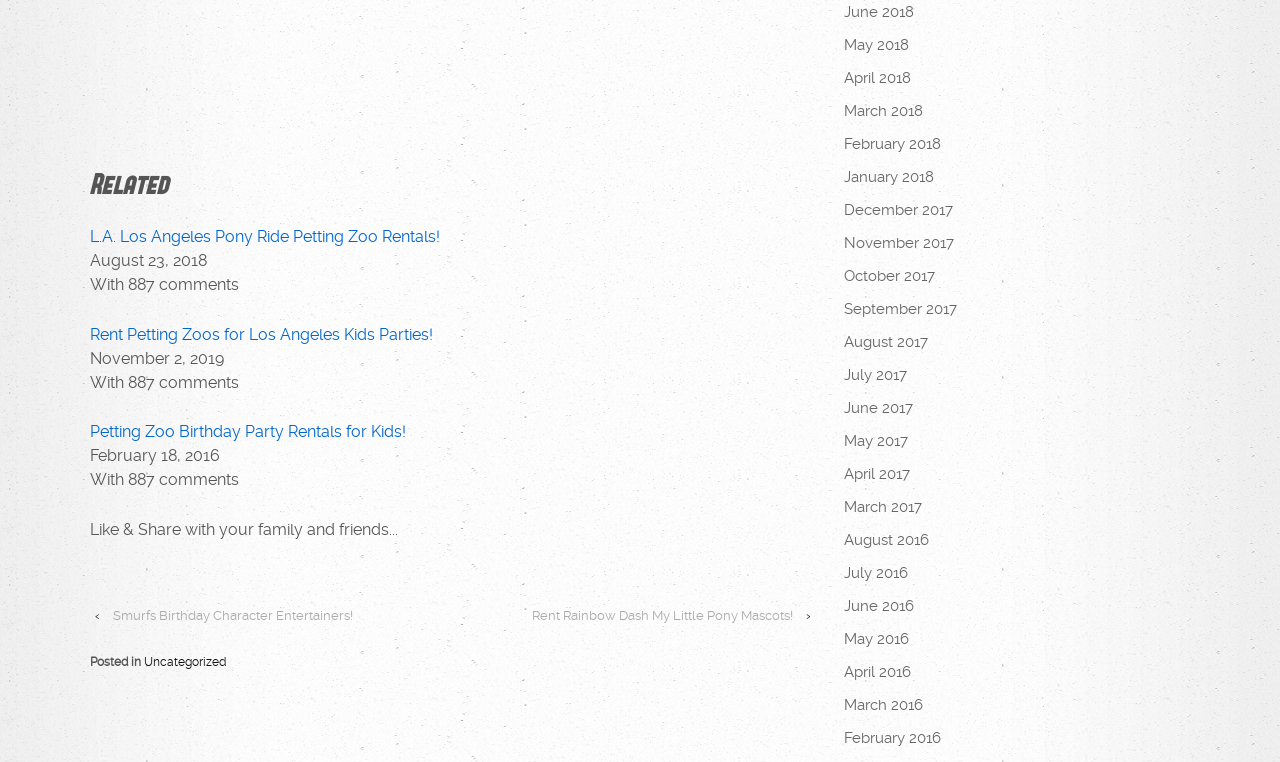Please identify the bounding box coordinates of the clickable area that will allow you to execute the instruction: "View 'Rent Petting Zoos for Los Angeles Kids Parties!' link".

[0.07, 0.426, 0.338, 0.451]